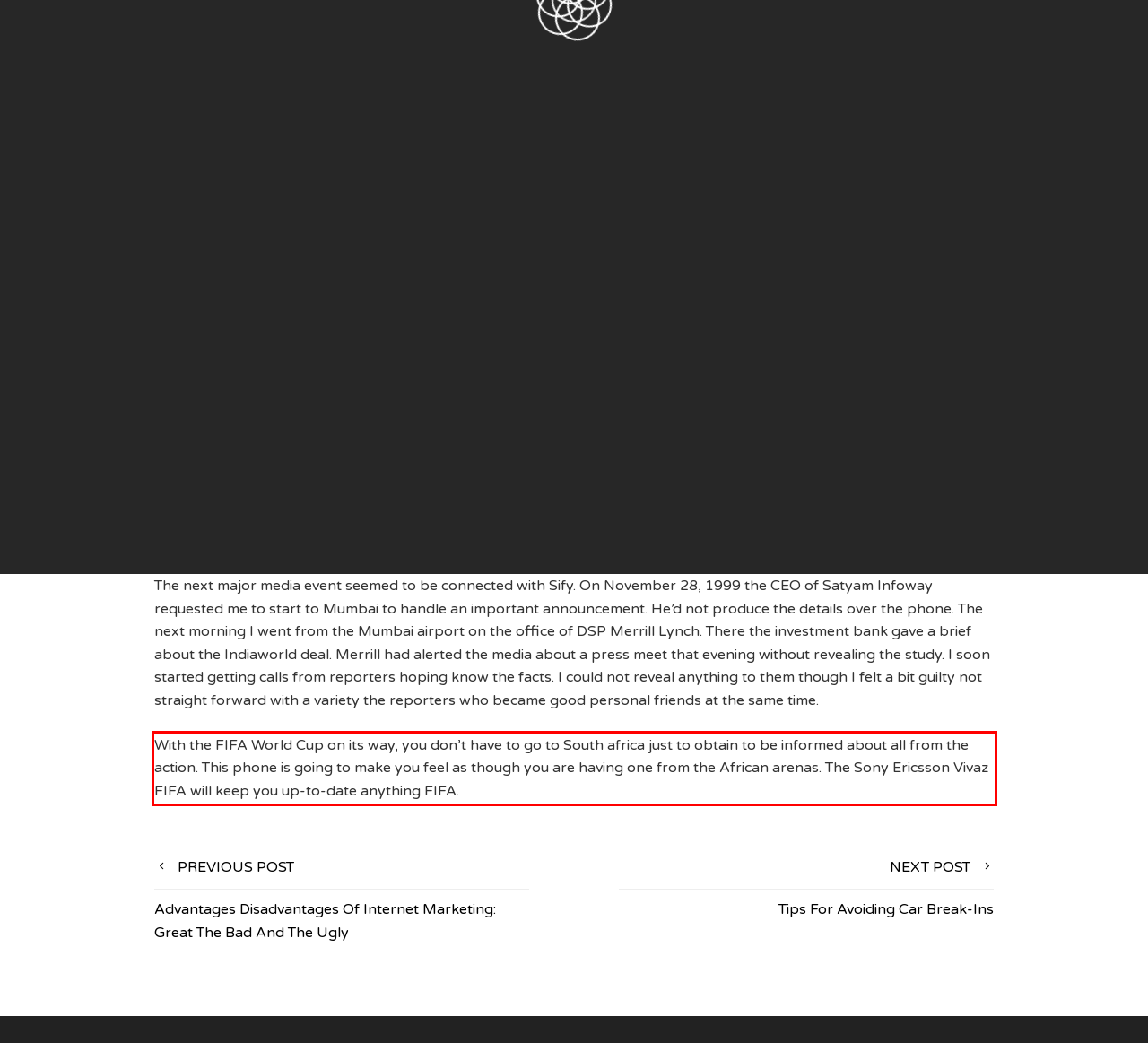You have a screenshot of a webpage with a red bounding box. Identify and extract the text content located inside the red bounding box.

With the FIFA World Cup on its way, you don’t have to go to South africa just to obtain to be informed about all from the action. This phone is going to make you feel as though you are having one from the African arenas. The Sony Ericsson Vivaz FIFA will keep you up-to-date anything FIFA.